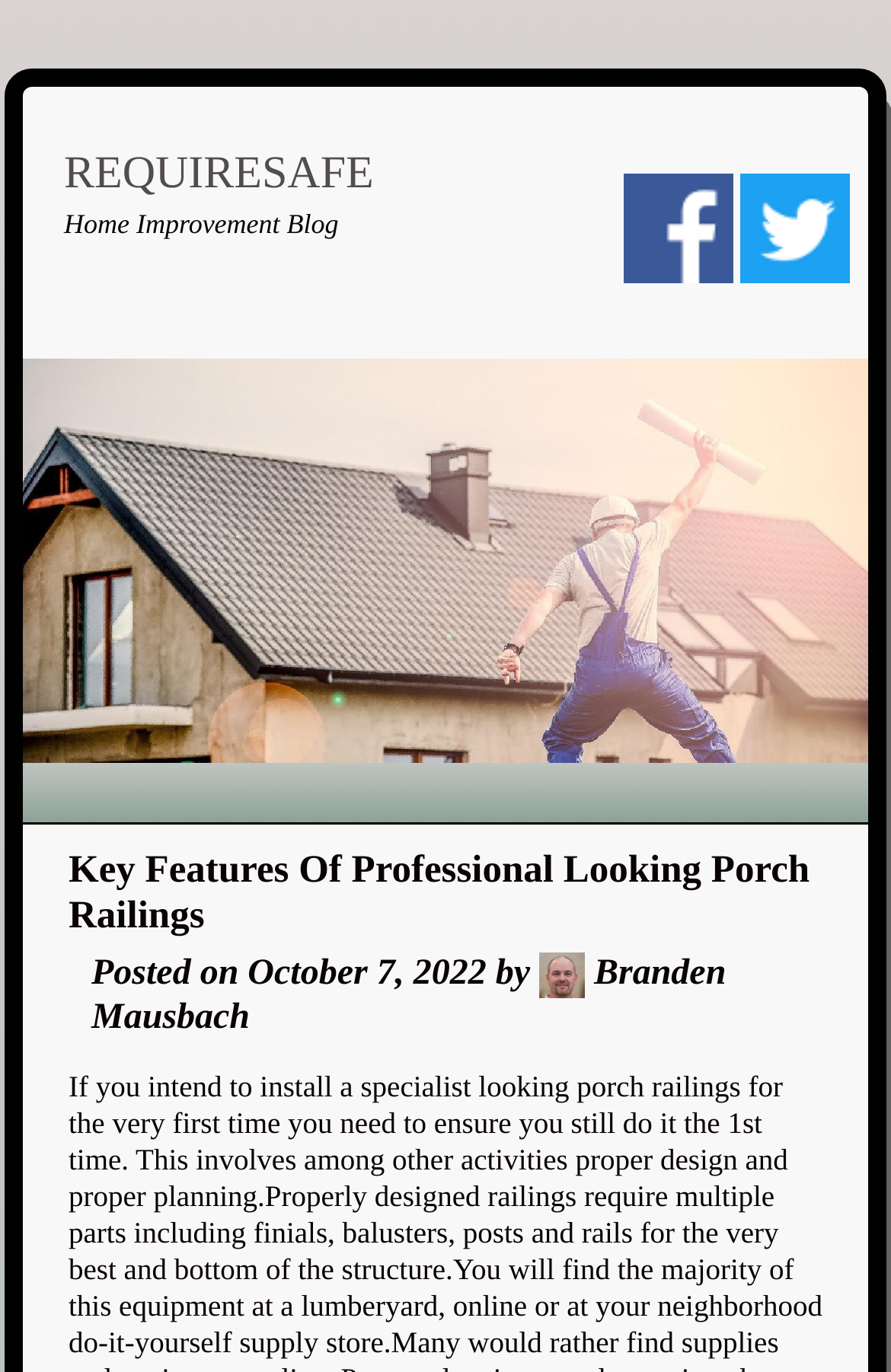How many social media icons are present?
Please use the visual content to give a single word or phrase answer.

2